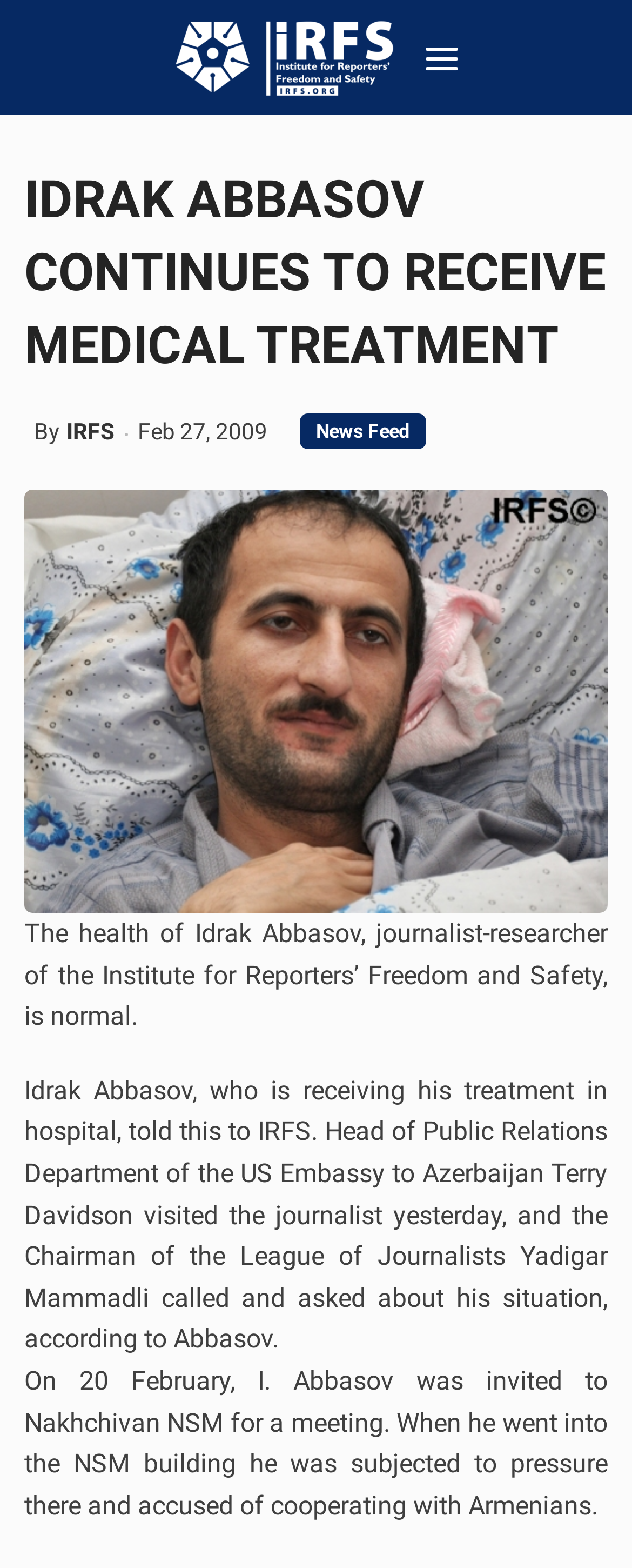What is the date of the news article?
Based on the screenshot, give a detailed explanation to answer the question.

The text displays a timestamp 'Feb 27, 2009' which indicates the date of the news article.